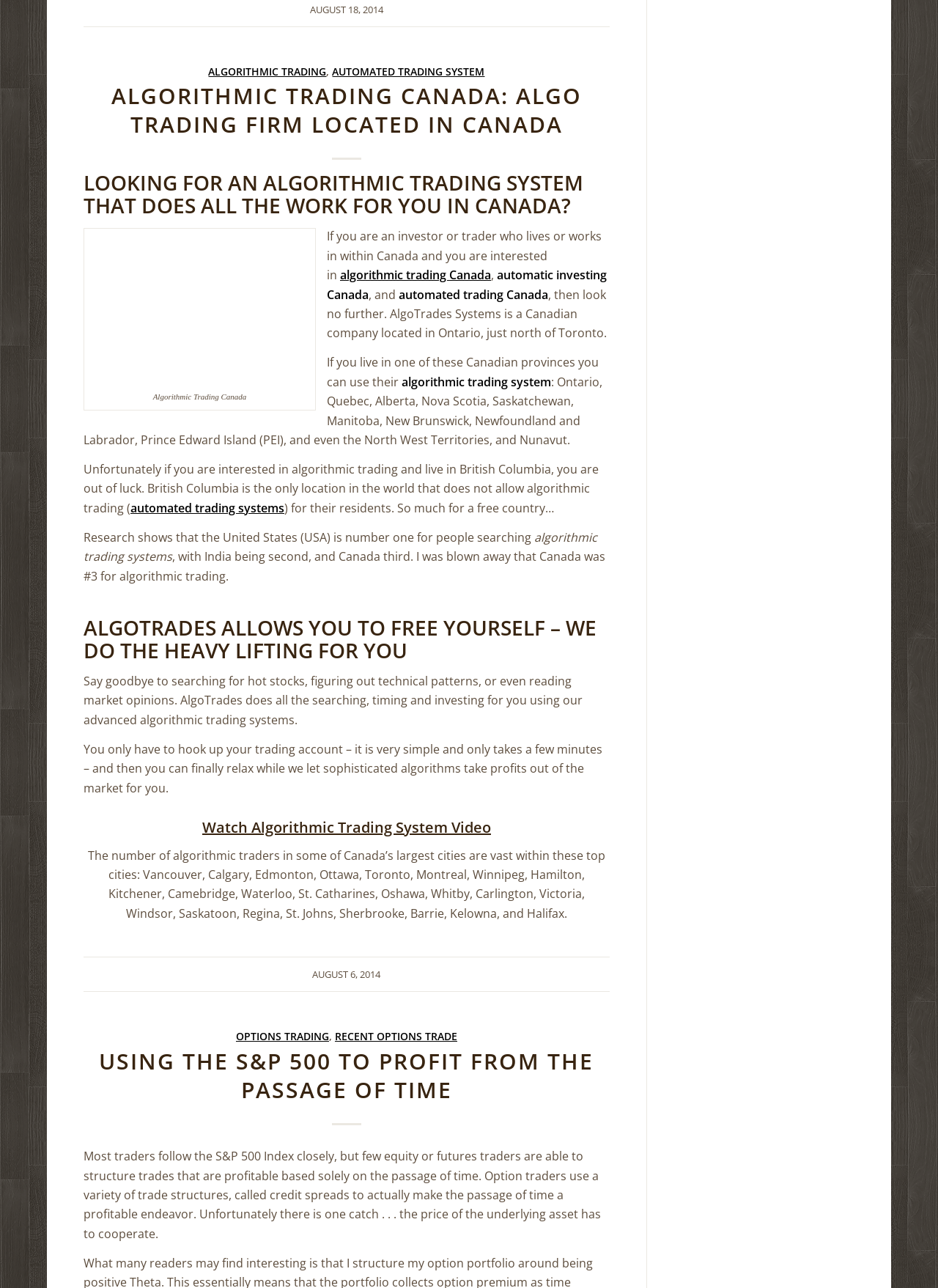Find the bounding box coordinates of the element you need to click on to perform this action: 'Click on 'OPTIONS TRADING''. The coordinates should be represented by four float values between 0 and 1, in the format [left, top, right, bottom].

[0.252, 0.799, 0.351, 0.81]